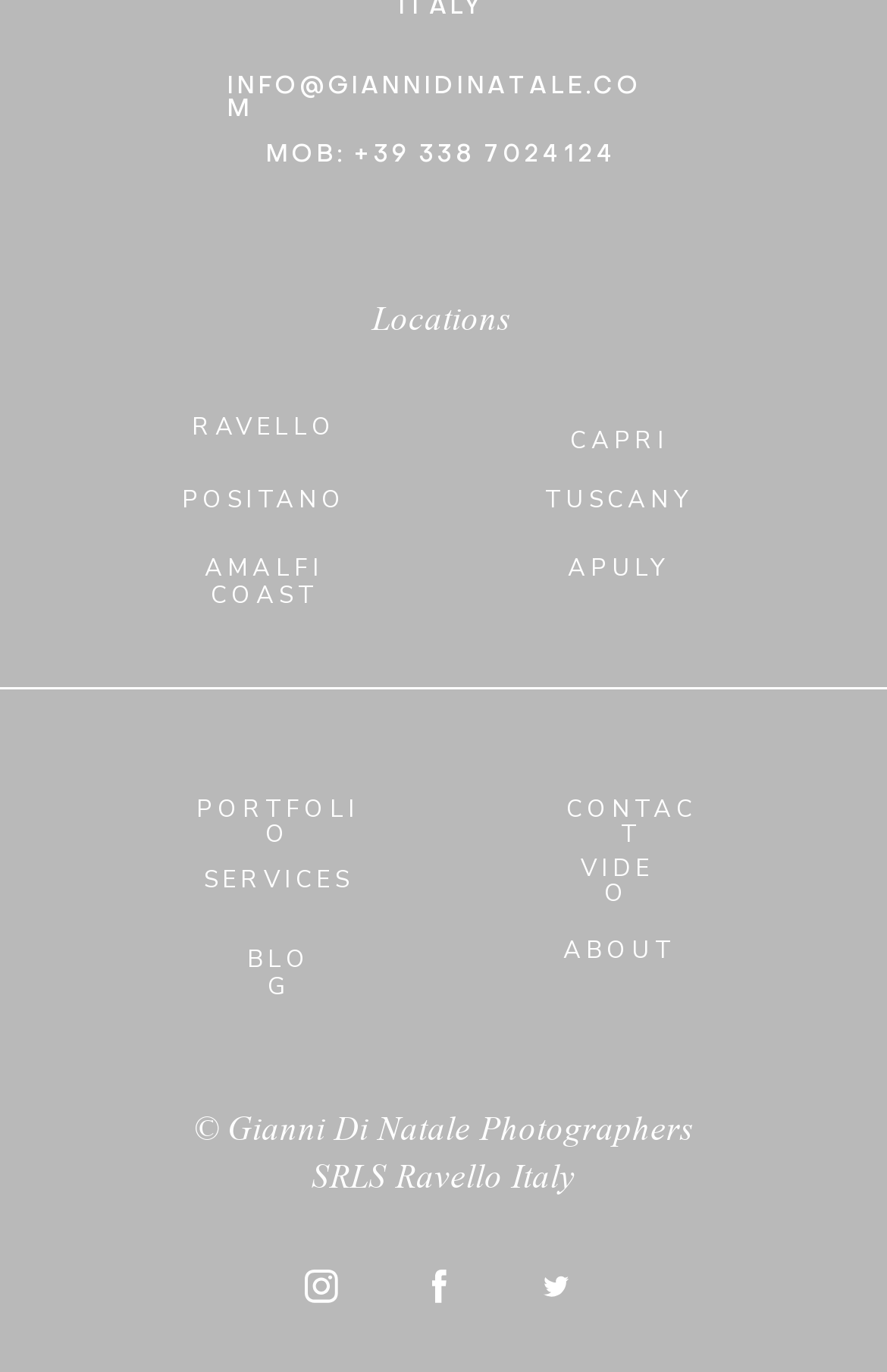Show me the bounding box coordinates of the clickable region to achieve the task as per the instruction: "Follow us on LinkedIn".

None